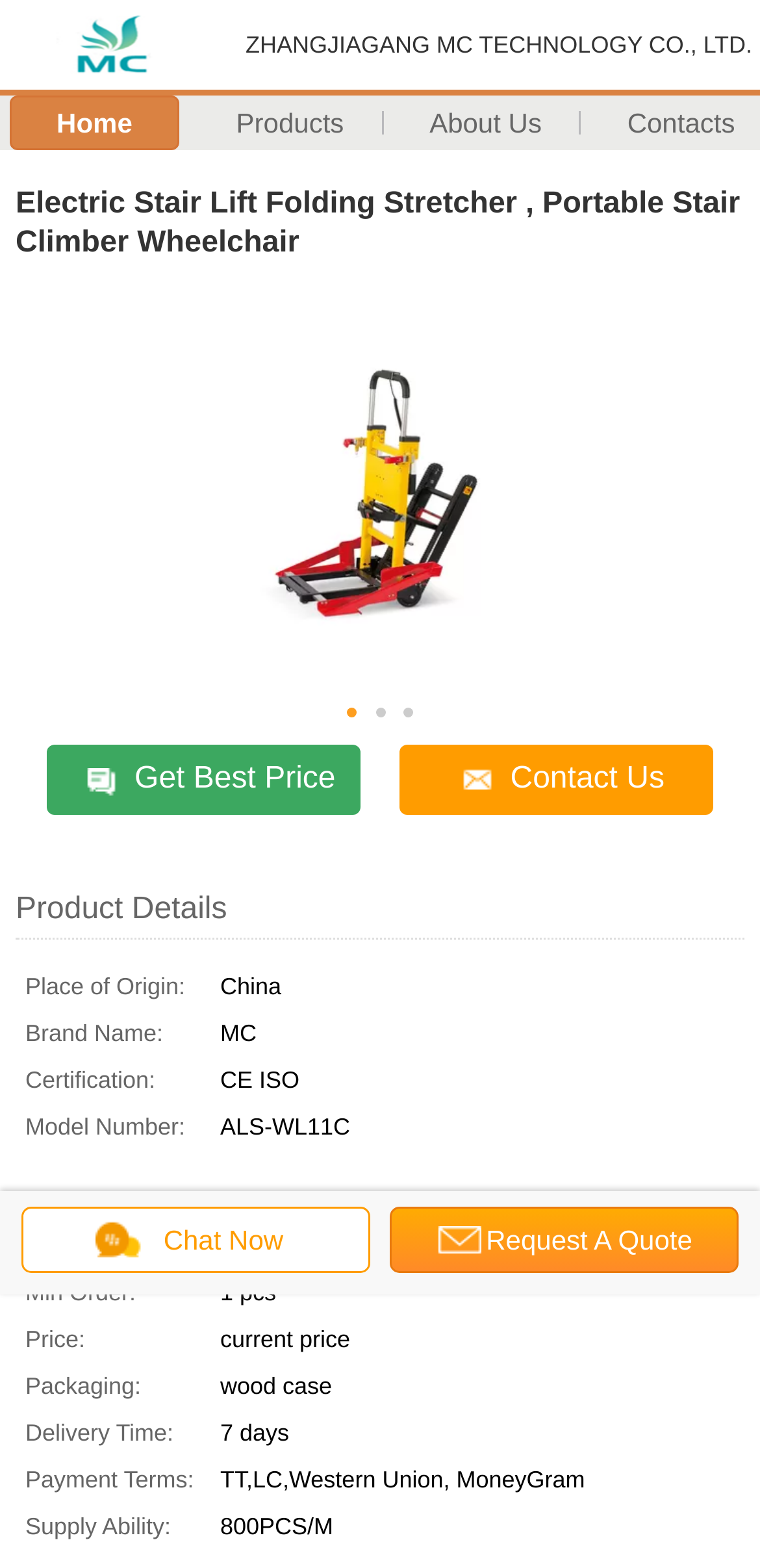What is the certification of the product?
Identify the answer in the screenshot and reply with a single word or phrase.

CE ISO